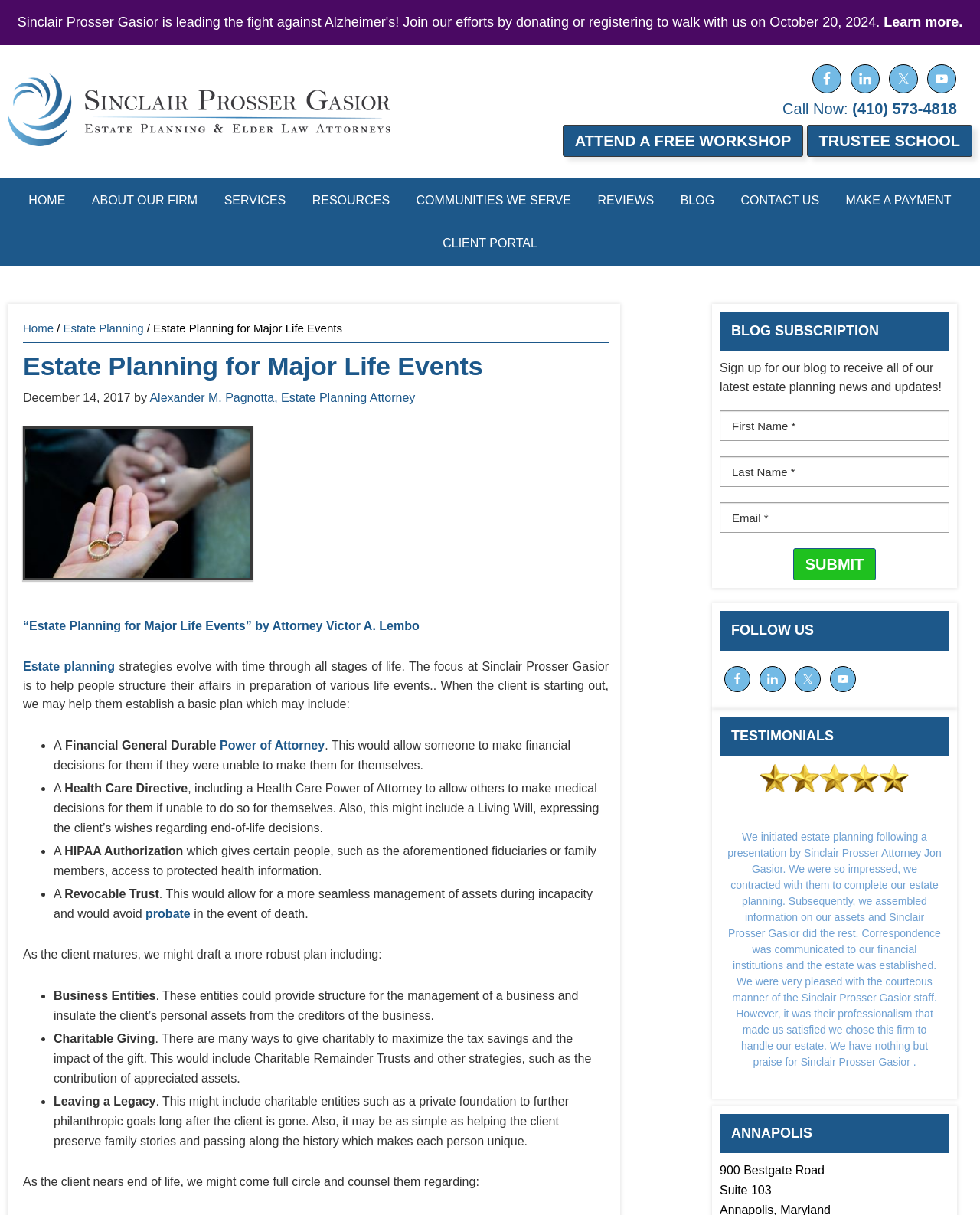Locate the bounding box coordinates of the element that should be clicked to execute the following instruction: "Visit the Utah SEO Class website".

None